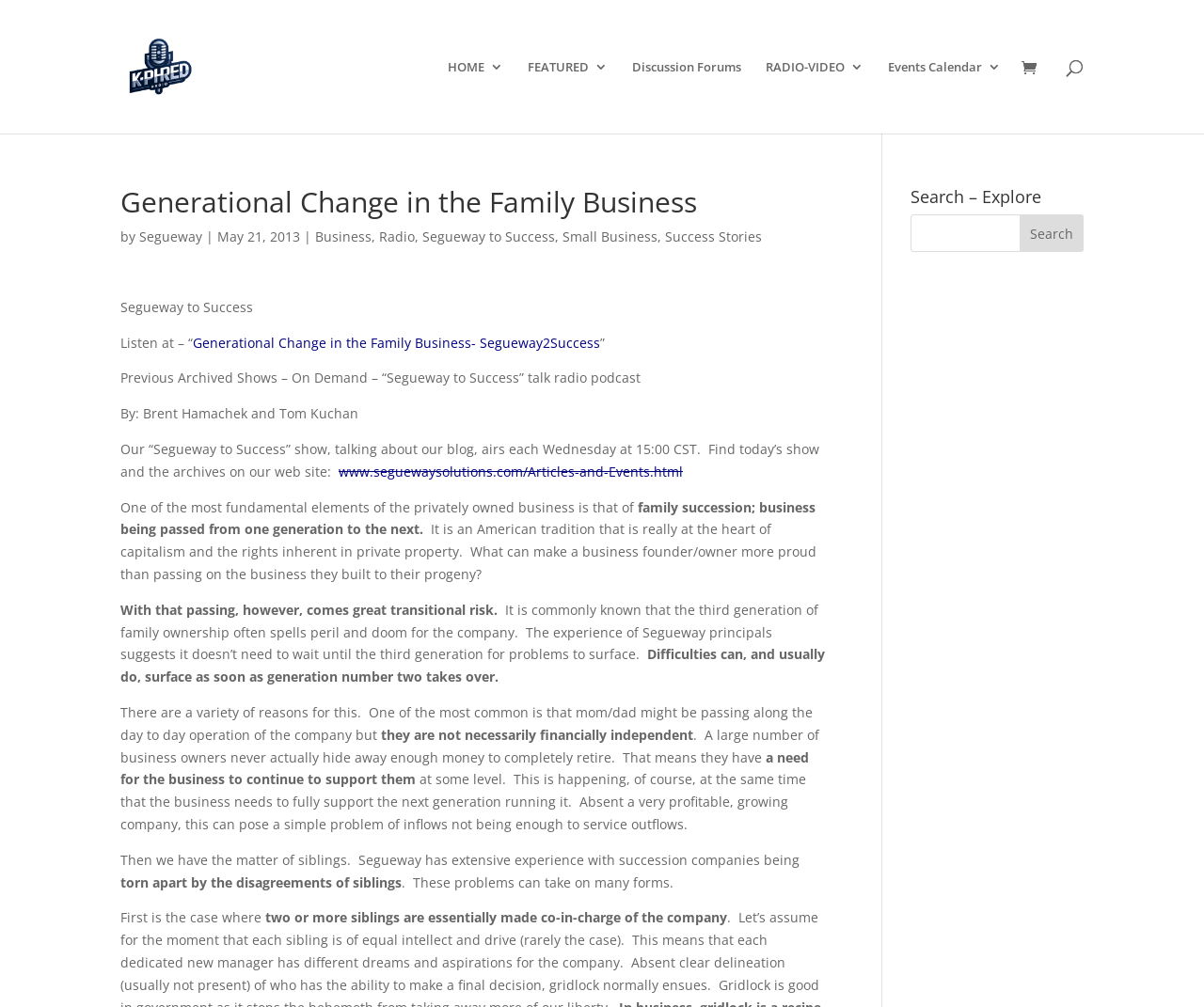Provide a short answer to the following question with just one word or phrase: What is the topic of the radio show?

Family Business